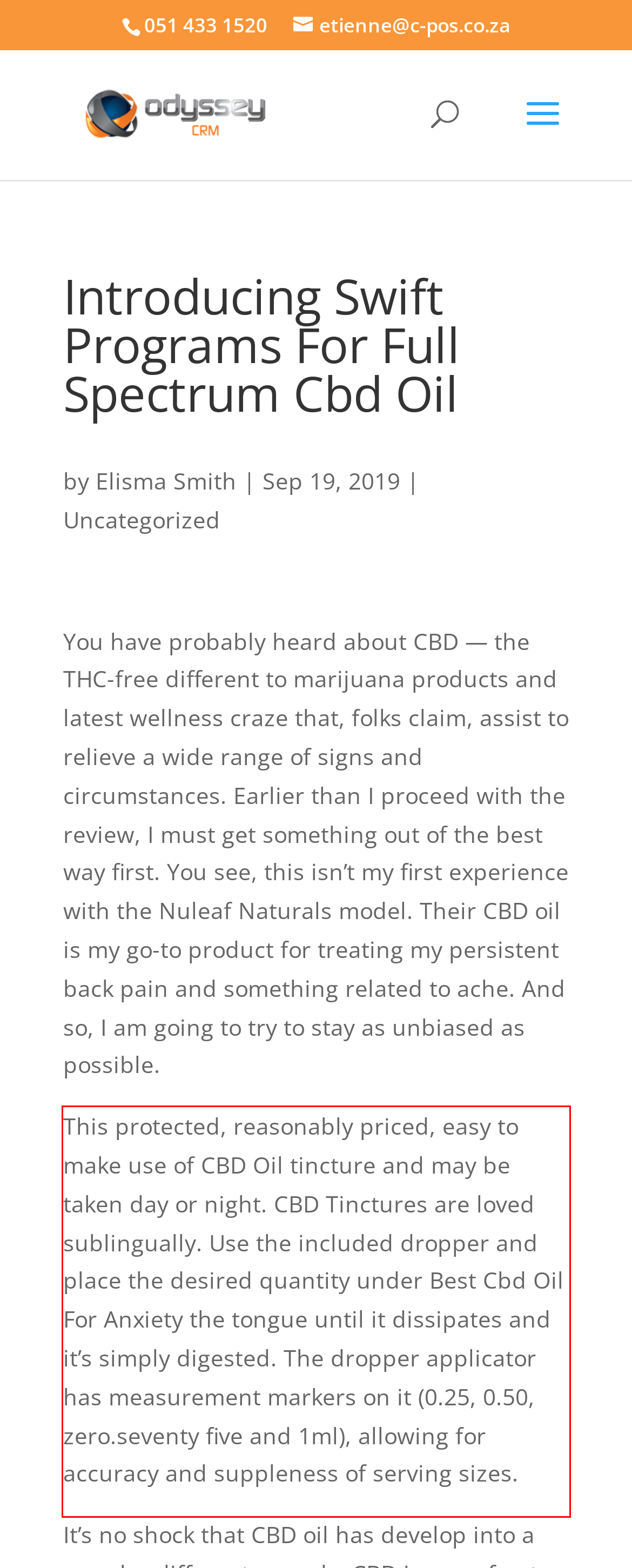Given a webpage screenshot with a red bounding box, perform OCR to read and deliver the text enclosed by the red bounding box.

This protected, reasonably priced, easy to make use of CBD Oil tincture and may be taken day or night. CBD Tinctures are loved sublingually. Use the included dropper and place the desired quantity under Best Cbd Oil For Anxiety the tongue until it dissipates and it’s simply digested. The dropper applicator has measurement markers on it (0.25, 0.50, zero.seventy five and 1ml), allowing for accuracy and suppleness of serving sizes.